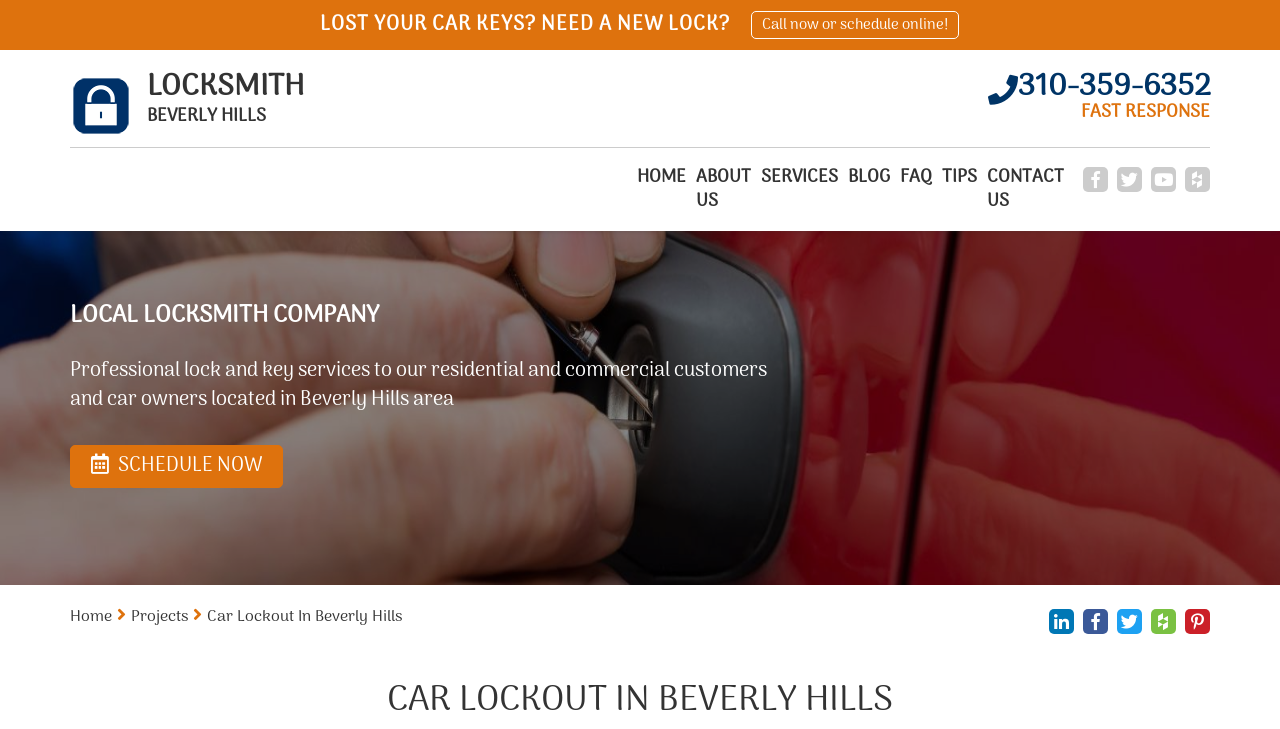Please identify the bounding box coordinates of the clickable area that will allow you to execute the instruction: "Schedule a locksmith service online".

[0.089, 0.617, 0.205, 0.661]